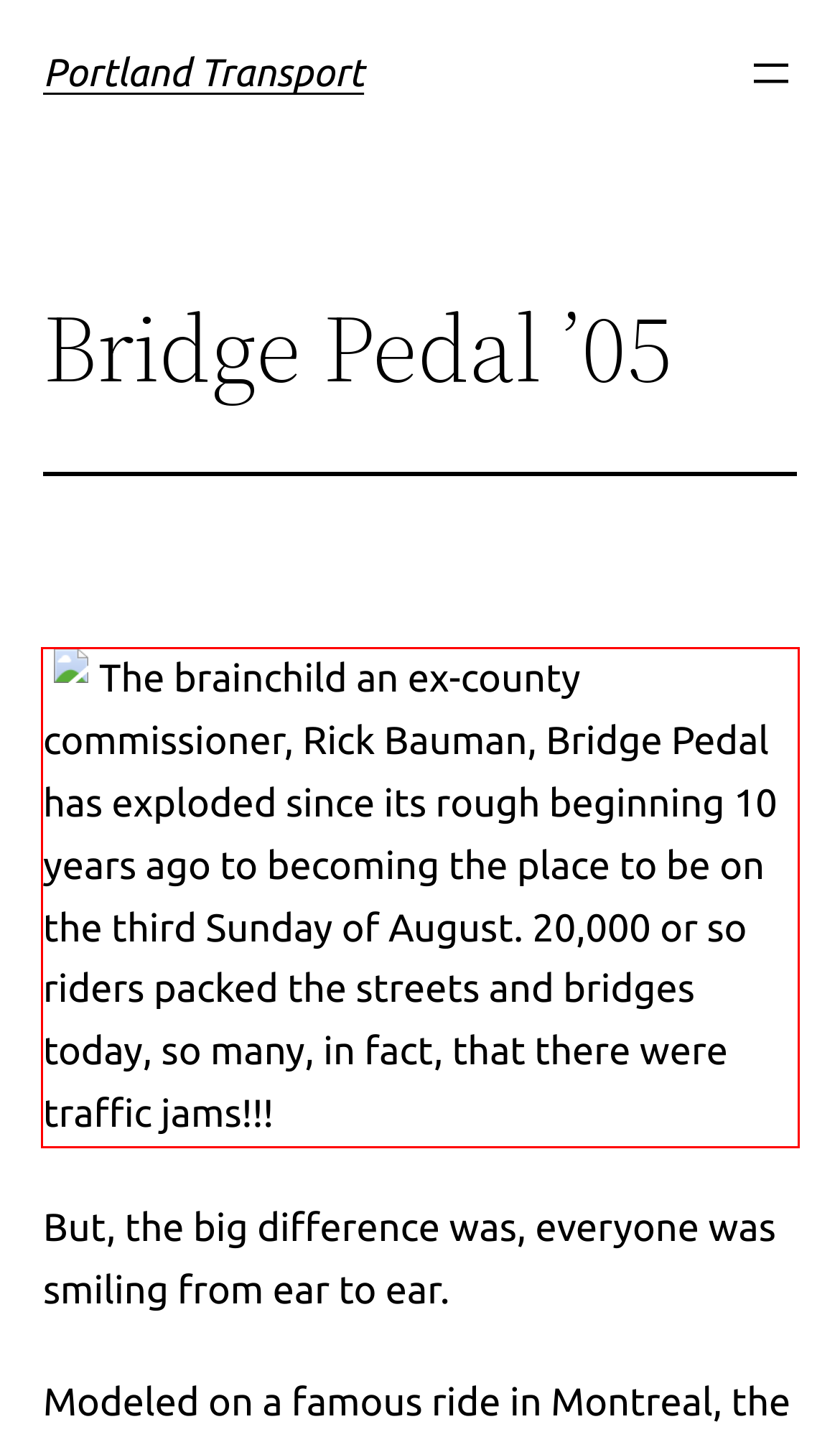You are given a screenshot showing a webpage with a red bounding box. Perform OCR to capture the text within the red bounding box.

The brainchild an ex-county commissioner, Rick Bauman, Bridge Pedal has exploded since its rough beginning 10 years ago to becoming the place to be on the third Sunday of August. 20,000 or so riders packed the streets and bridges today, so many, in fact, that there were traffic jams!!!